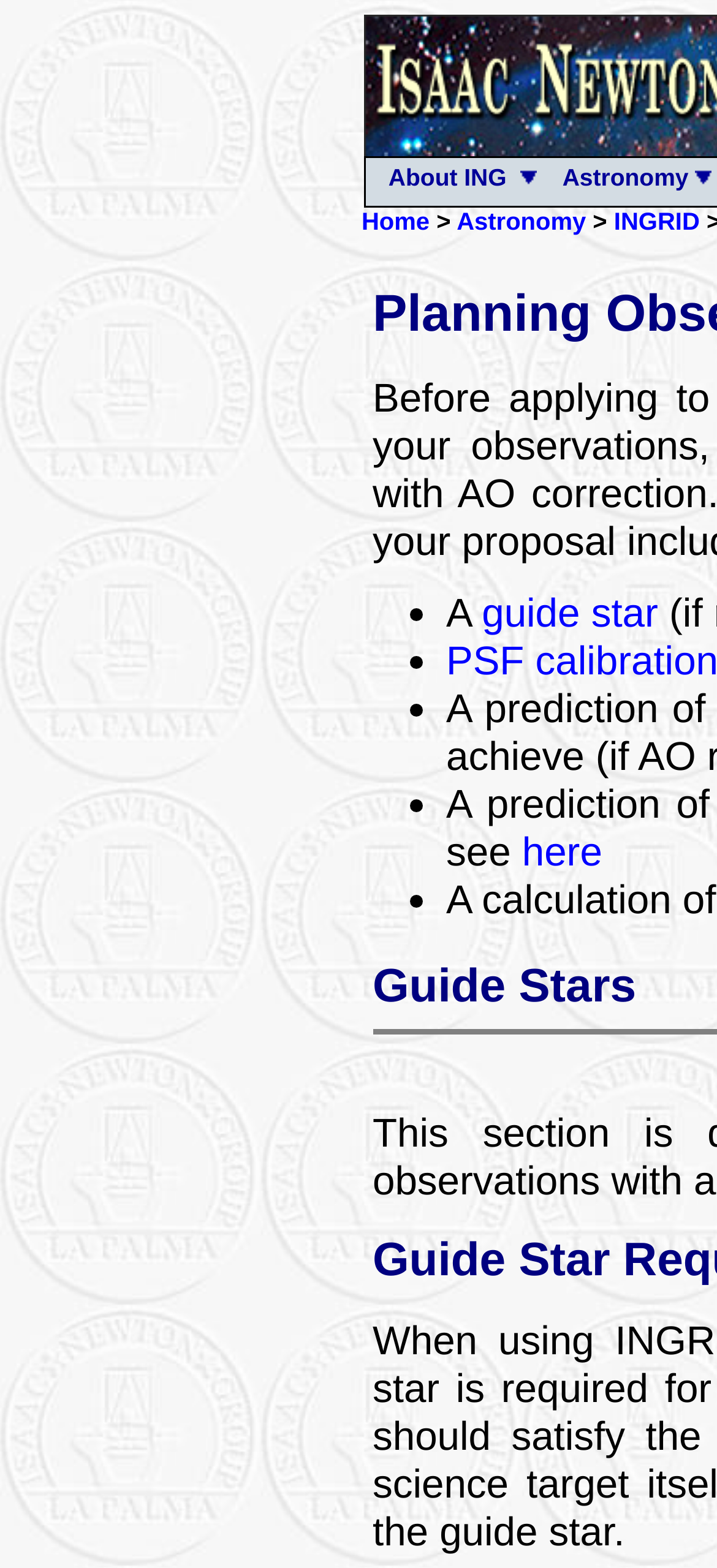Determine the bounding box for the UI element as described: "Astronomy". The coordinates should be represented as four float numbers between 0 and 1, formatted as [left, top, right, bottom].

[0.767, 0.104, 0.993, 0.122]